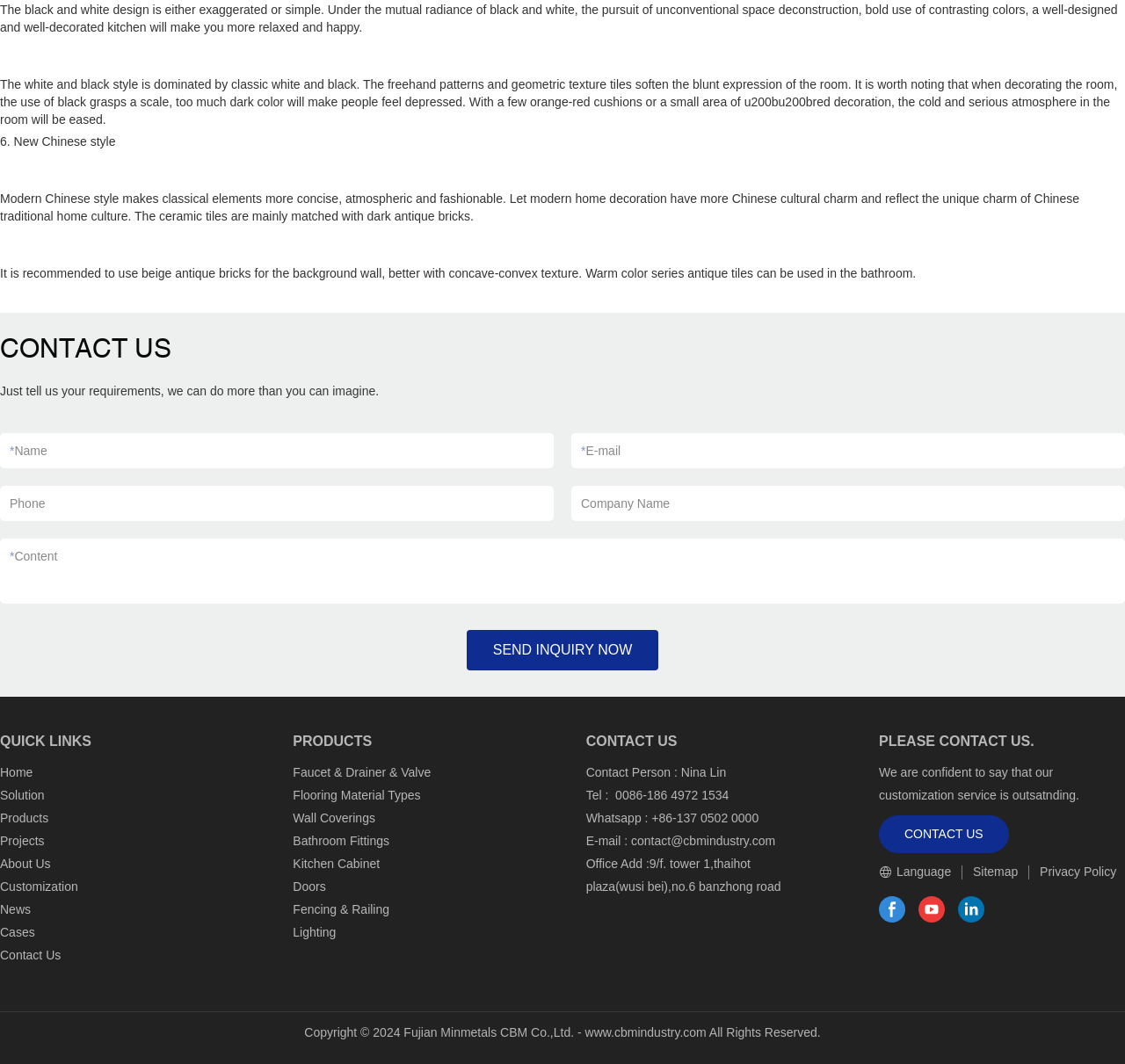What is the contact person's name?
Please give a detailed and elaborate answer to the question.

The contact person's name is mentioned in the 'CONTACT US' section as Nina Lin.